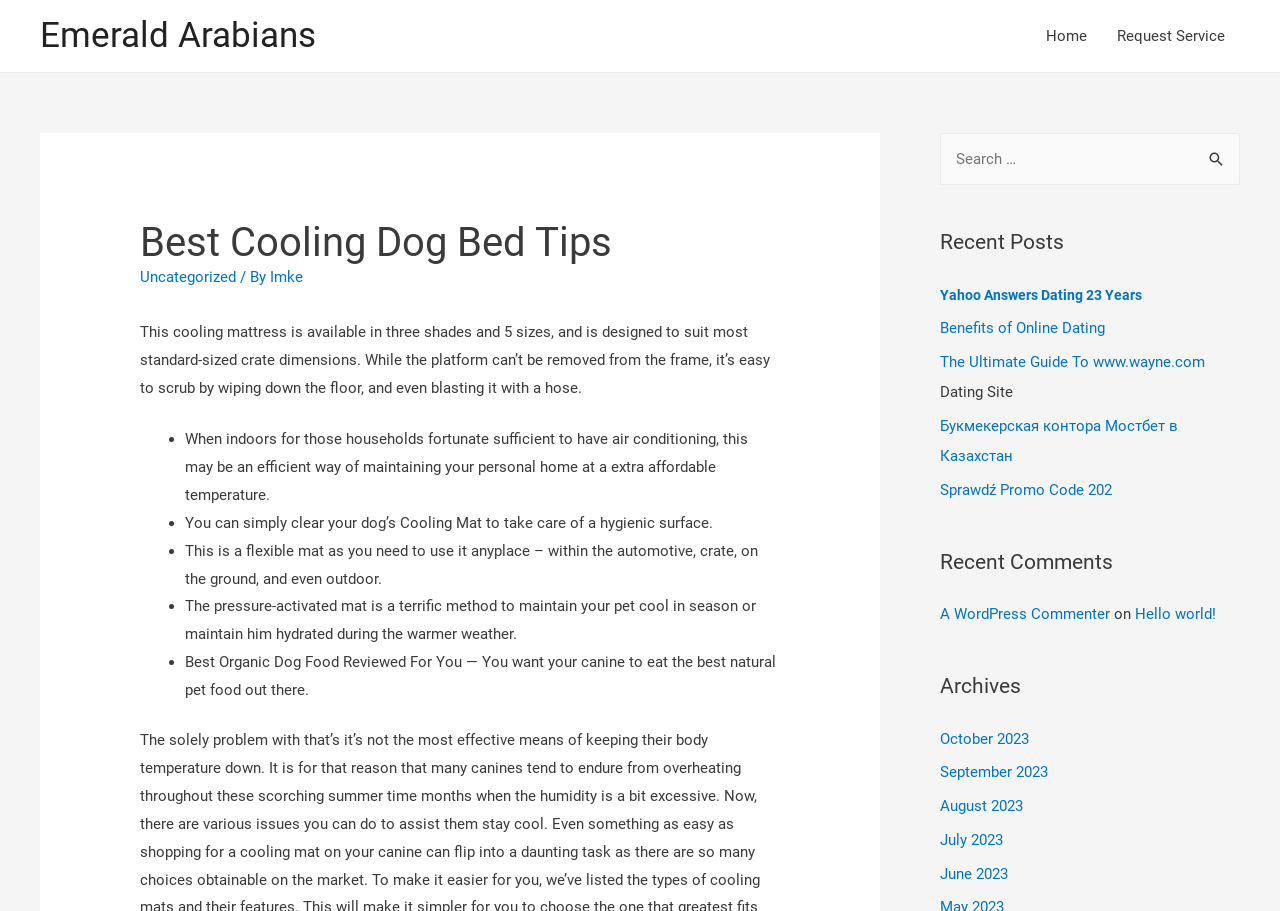How many list markers are used in the webpage content?
Respond to the question with a well-detailed and thorough answer.

After analyzing the webpage structure, I found that there are five list markers (•) used to highlight the benefits of the cooling dog bed, including easy cleaning, flexibility, and keeping the dog cool.